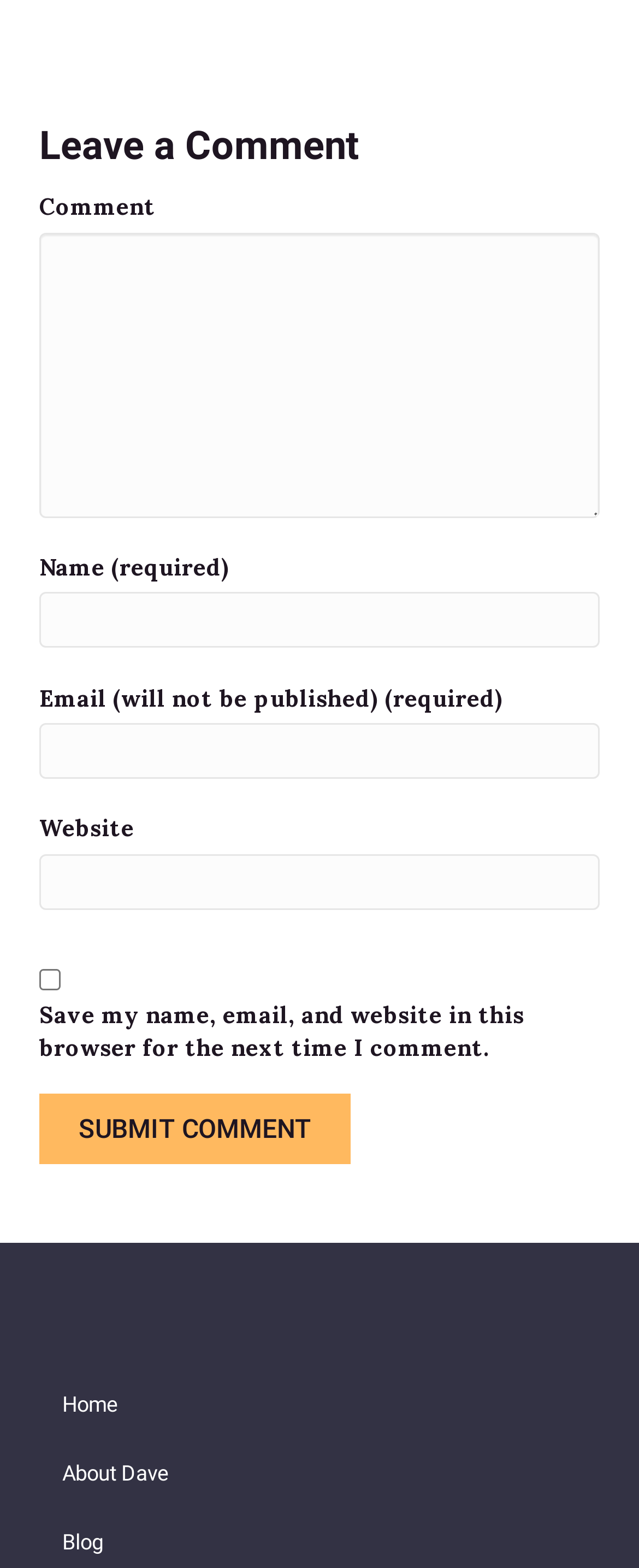What is the function of the checkbox?
Deliver a detailed and extensive answer to the question.

The checkbox is labeled 'Save my name, email, and website in this browser for the next time I comment.' This suggests that checking the box will save the commenter's information for future use.